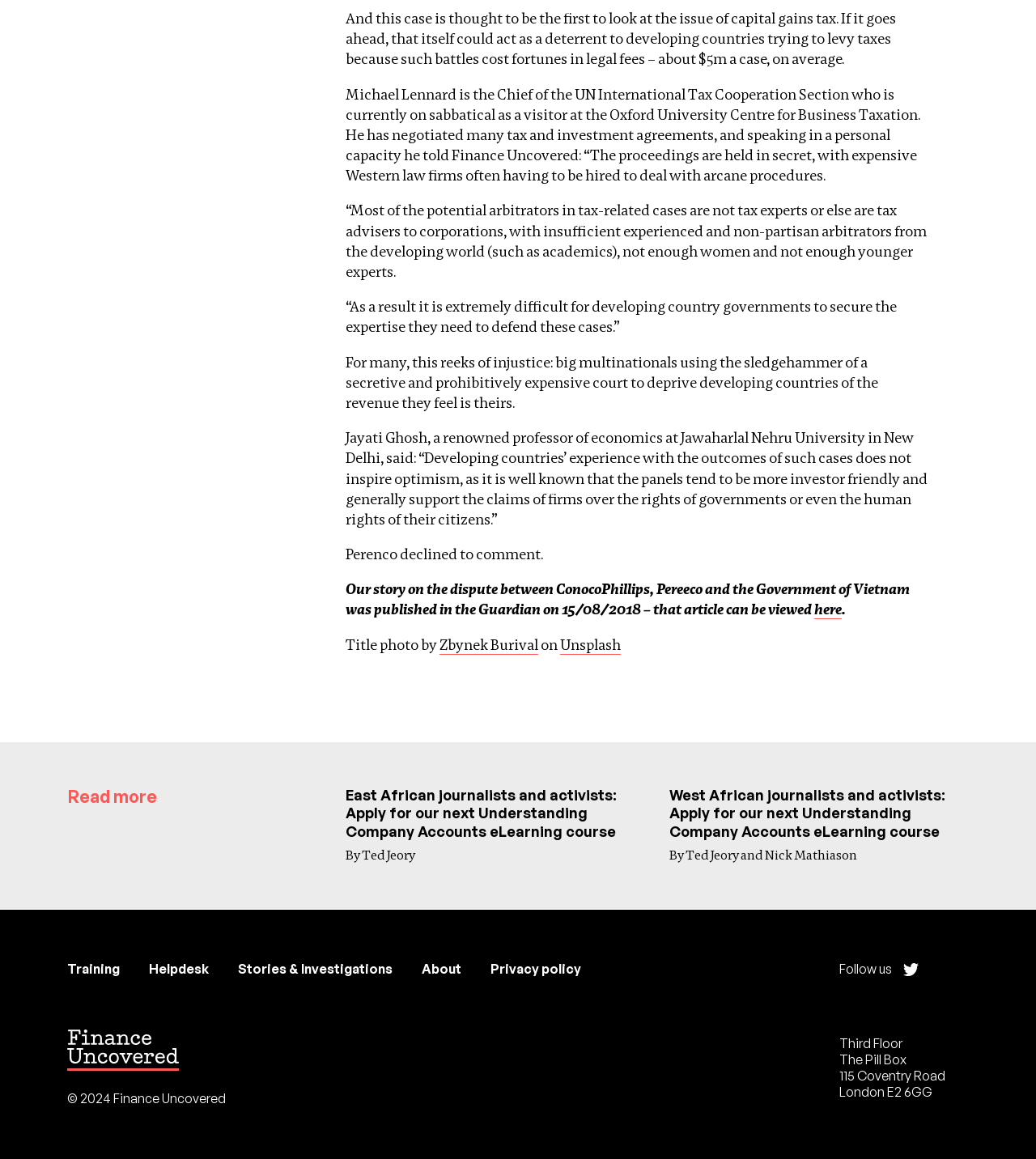Who is the Chief of the UN International Tax Cooperation Section?
Based on the visual details in the image, please answer the question thoroughly.

According to the article, Michael Lennard is the Chief of the UN International Tax Cooperation Section, who is currently on sabbatical as a visitor at the Oxford University Centre for Business Taxation.